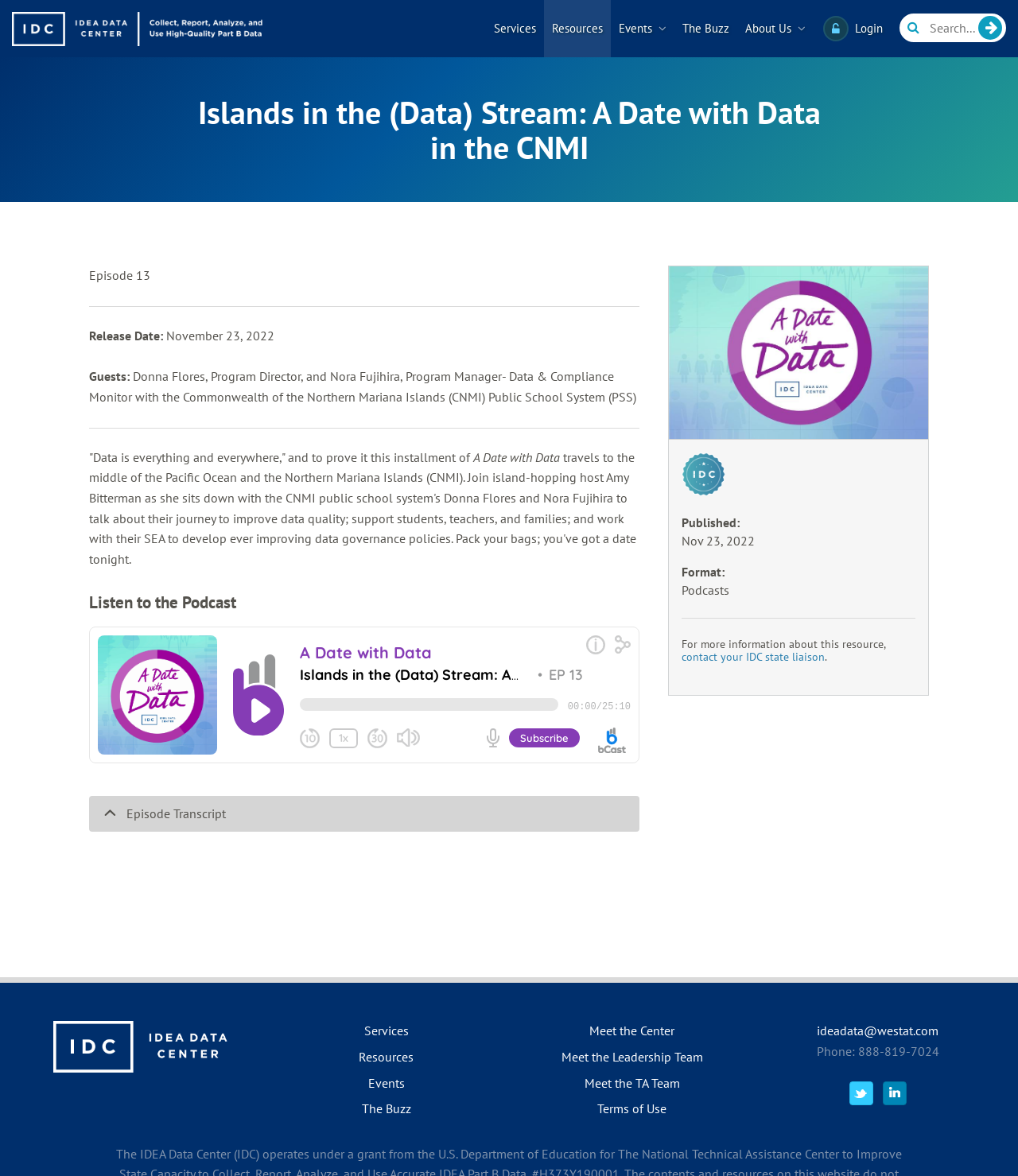What is the format of the resource?
Provide an in-depth answer to the question, covering all aspects.

I found the answer by looking at the complementary section of the webpage, where it says 'Format: Podcasts'. This is the format of the resource.